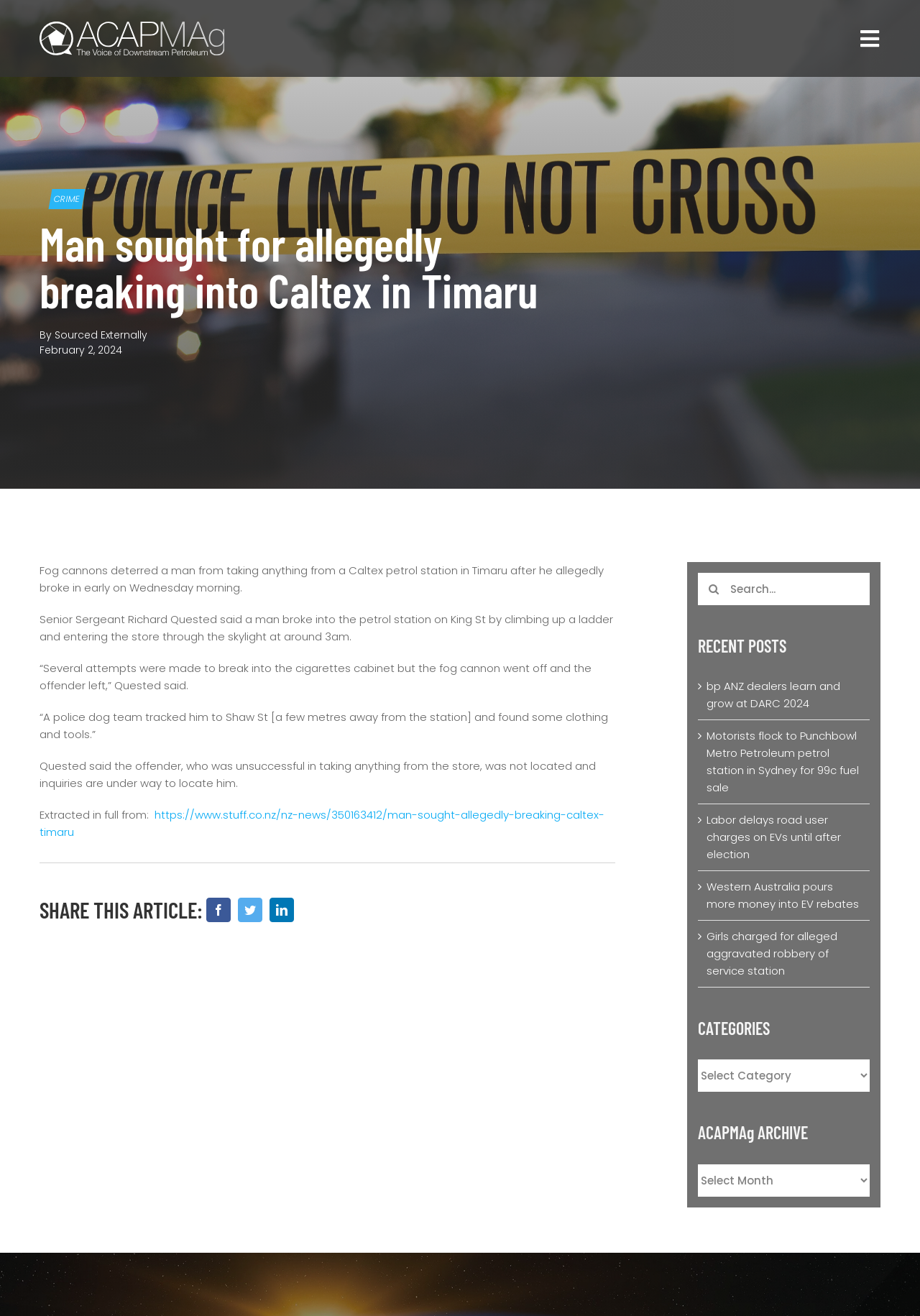Please find the bounding box coordinates in the format (top-left x, top-left y, bottom-right x, bottom-right y) for the given element description. Ensure the coordinates are floating point numbers between 0 and 1. Description: VISIT ACAPMA.COM.AU

[0.0, 0.171, 1.0, 0.201]